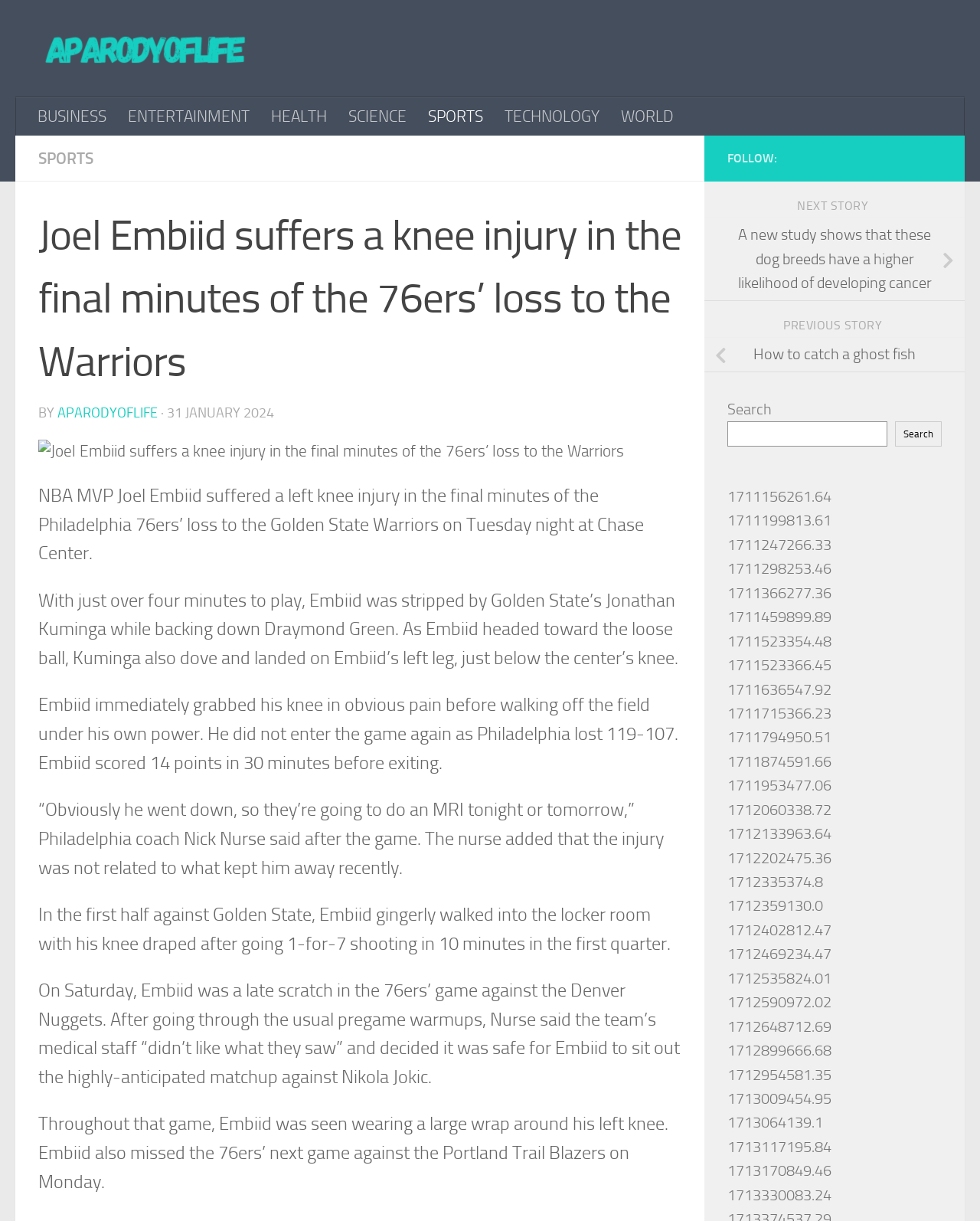What is the category of the current article?
Provide a thorough and detailed answer to the question.

I determined the category of the current article by looking at the link 'SPORTS' with bounding box coordinates [0.426, 0.08, 0.504, 0.111] and also the link 'SPORTS' with bounding box coordinates [0.039, 0.122, 0.095, 0.137], which suggests that the current article belongs to the SPORTS category.